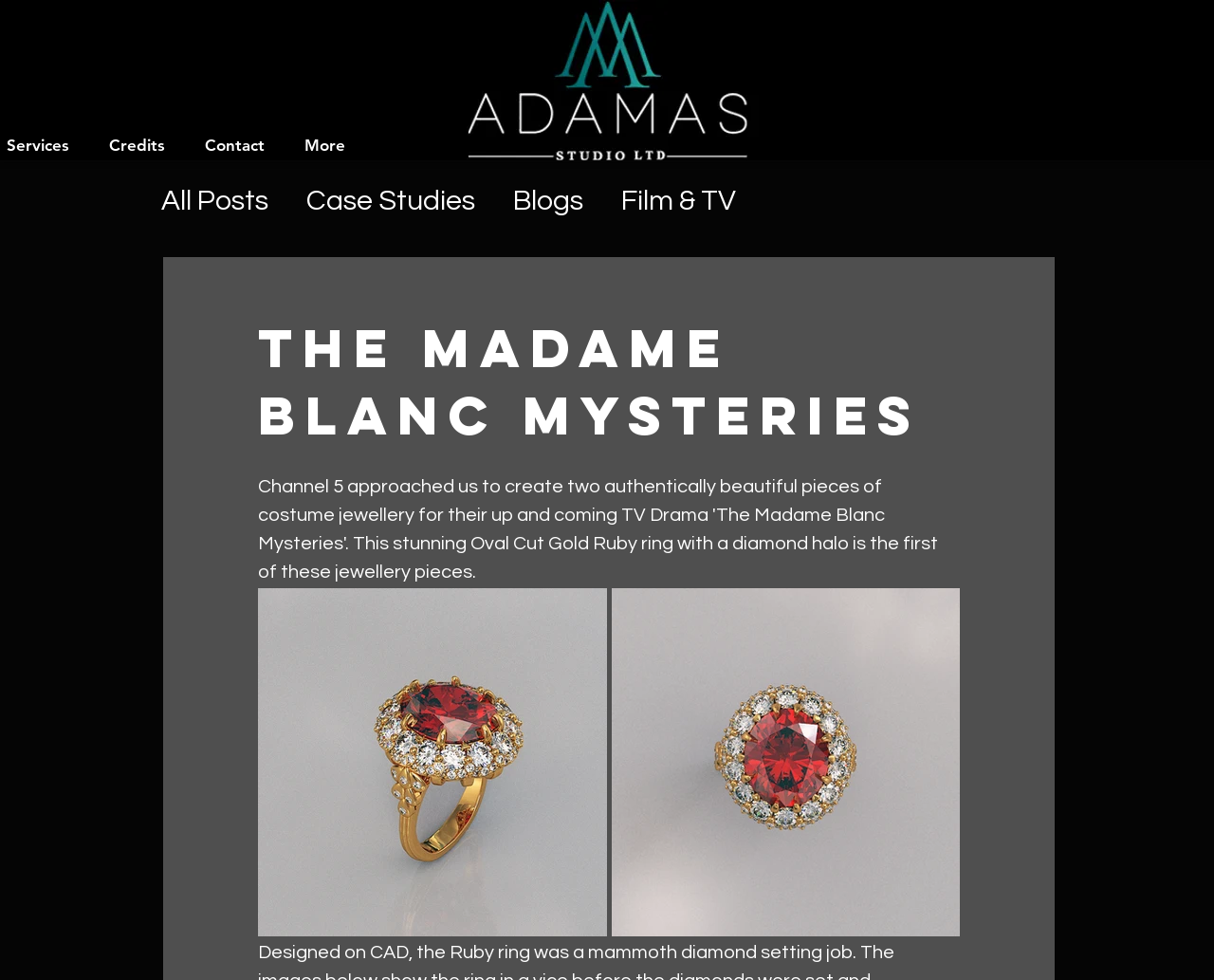Answer the question below with a single word or a brief phrase: 
How many images are there on the webpage?

4